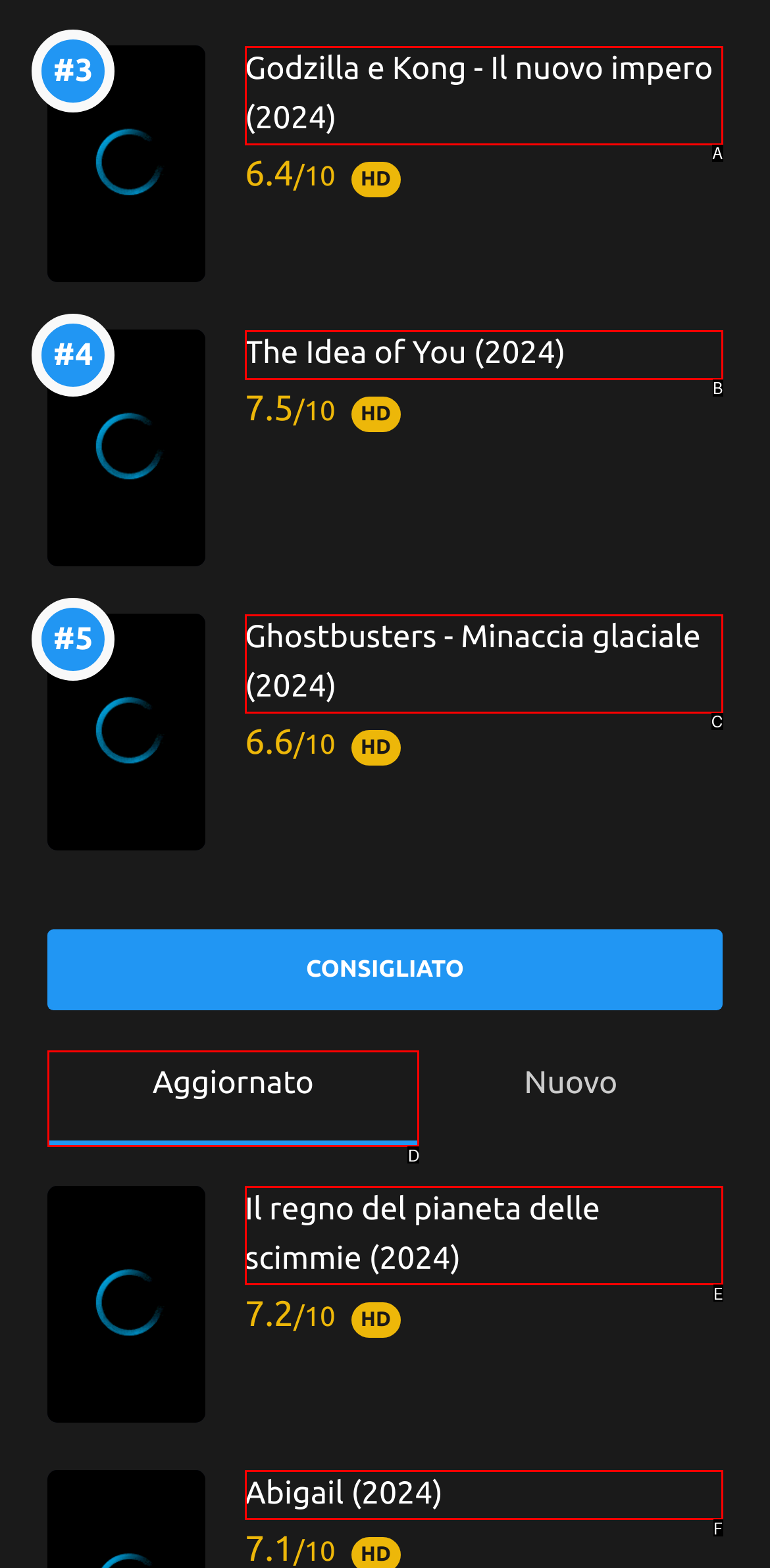Identify the HTML element that corresponds to the description: Abigail (2024) Provide the letter of the correct option directly.

F